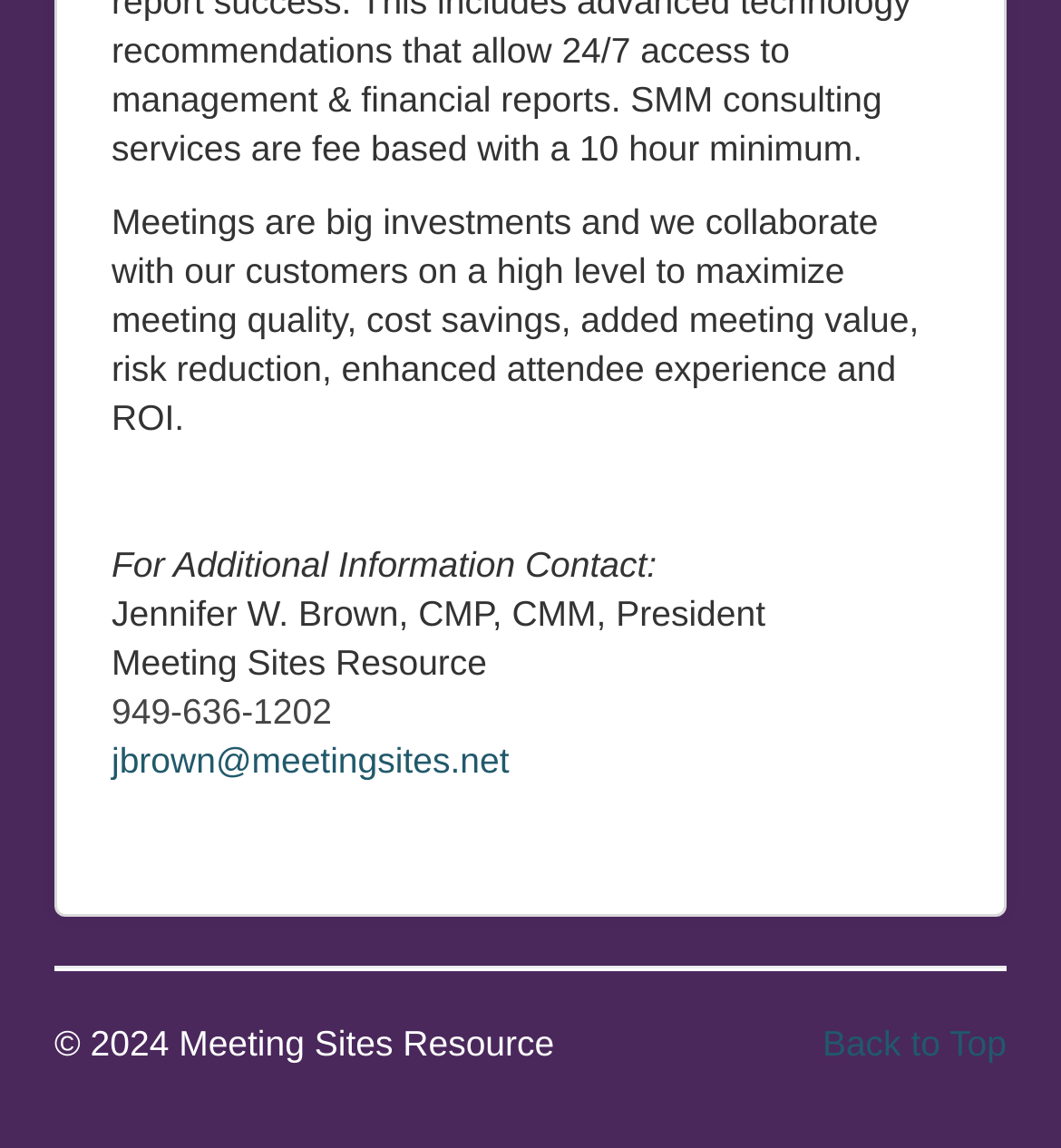What is the email address?
Please ensure your answer to the question is detailed and covers all necessary aspects.

The email address can be found in the link element with the text 'jbrown@meetingsites.net' located at the coordinates [0.105, 0.643, 0.48, 0.679].